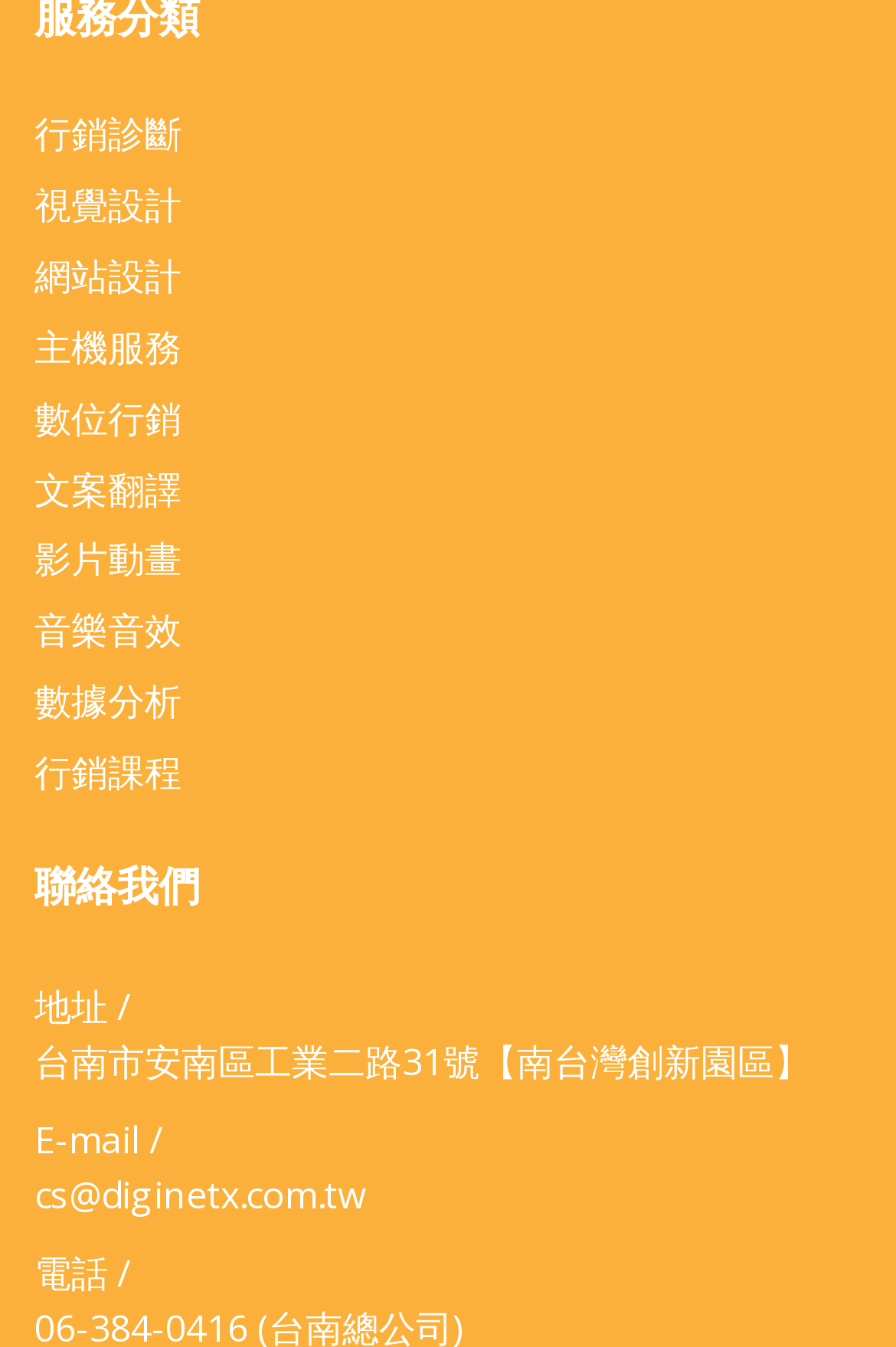Pinpoint the bounding box coordinates of the clickable element needed to complete the instruction: "Go to 台南市安南區工業二路31號". The coordinates should be provided as four float numbers between 0 and 1: [left, top, right, bottom].

[0.038, 0.769, 0.536, 0.806]